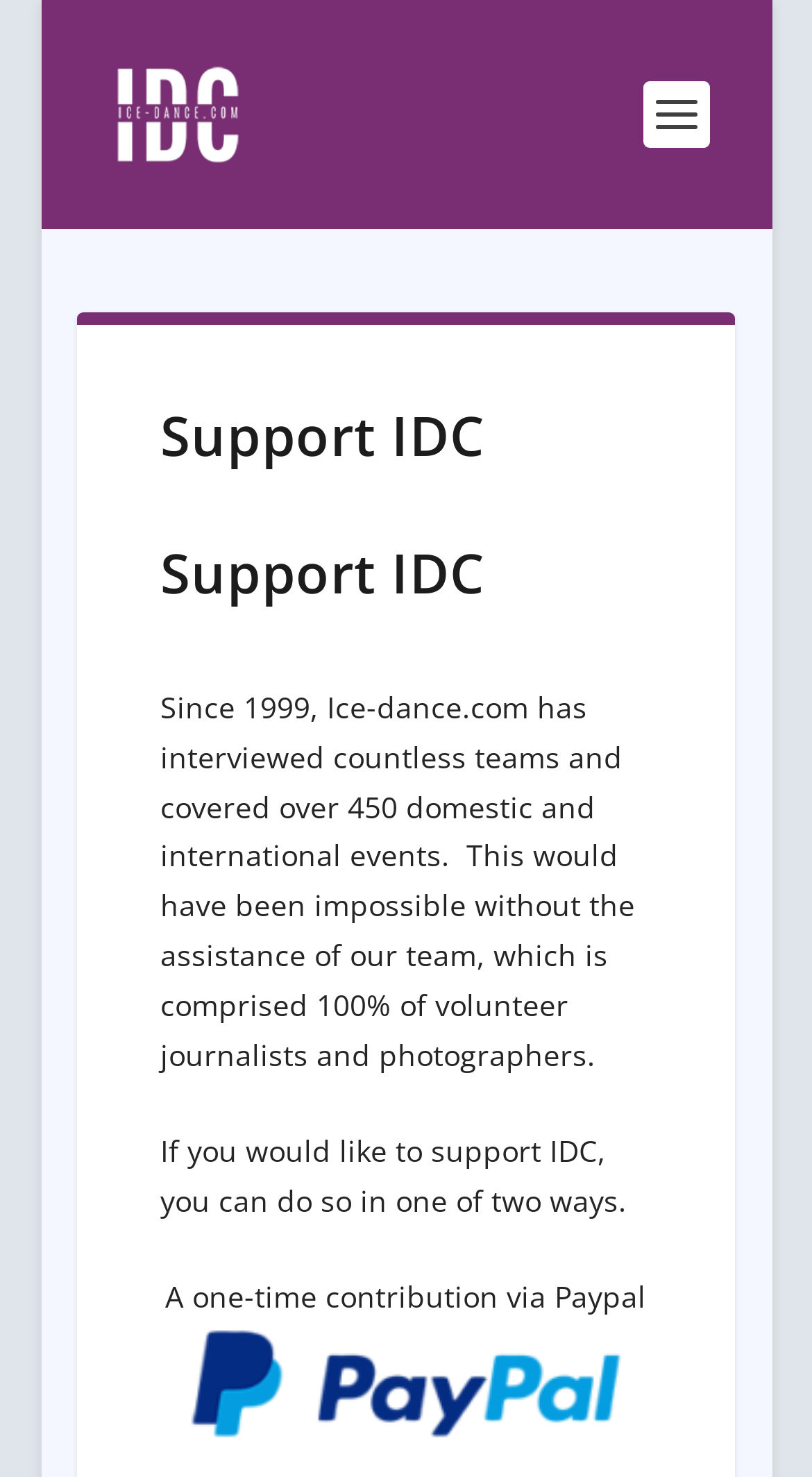Construct a thorough caption encompassing all aspects of the webpage.

The webpage is dedicated to supporting IDC, a website focused on ice dance. At the top left, there is a link and an image, both labeled "Ice-dance.com", which likely serve as a logo or a navigation element. Below this, there are two headings with the same text "Support IDC", stacked on top of each other, taking up a significant portion of the page's width.

Following the headings, there is a block of text that explains the history and mission of Ice-dance.com, mentioning its achievements and the role of volunteer journalists and photographers. This text is positioned below the headings and spans most of the page's width.

Further down, there is another block of text that introduces two ways to support IDC. Below this text, there is a specific option to make a one-time contribution via Paypal, accompanied by a figure, likely an image or an icon, on the right side. The figure contains a link, but its purpose is not explicitly stated.